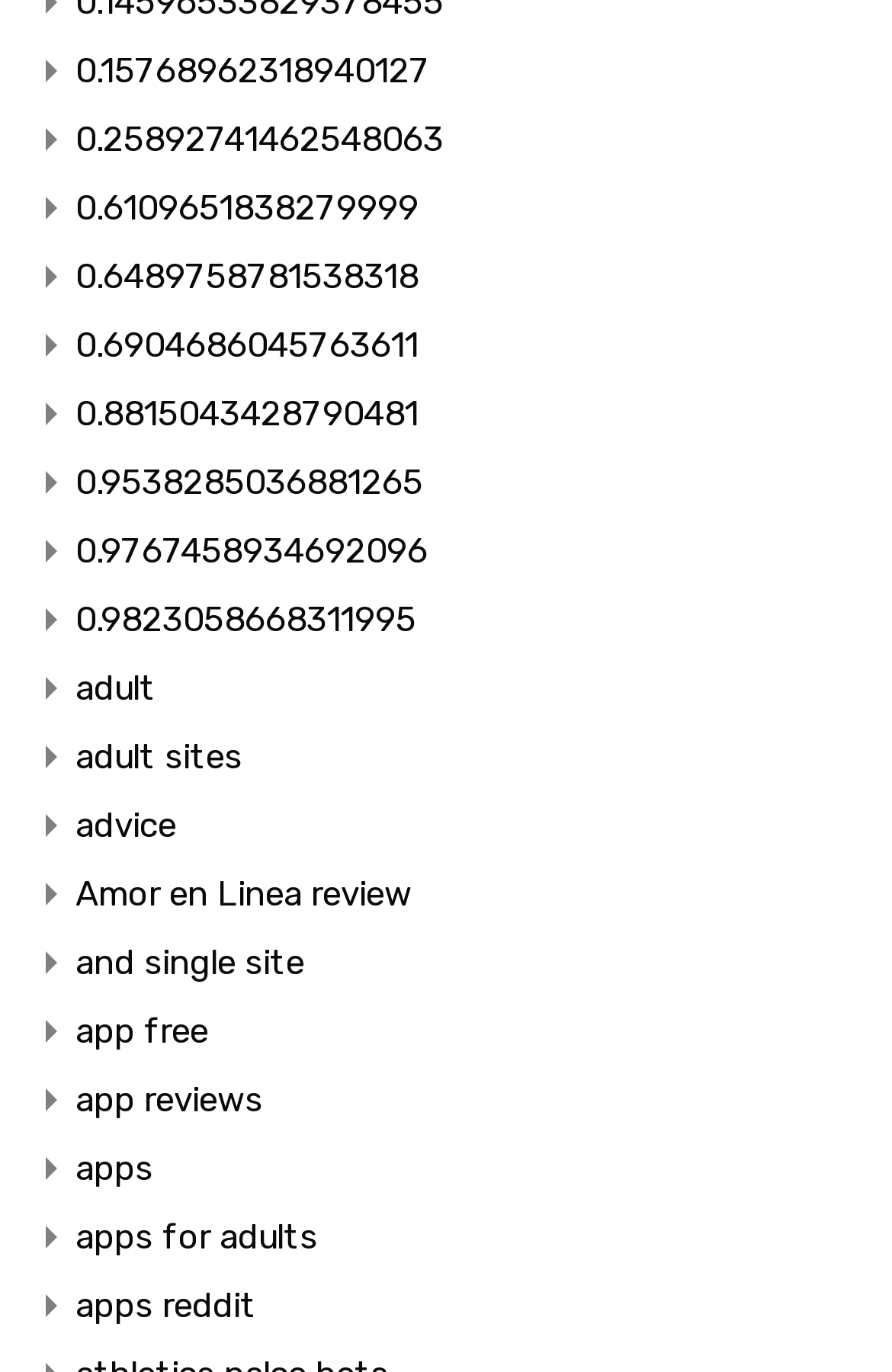Provide a short answer using a single word or phrase for the following question: 
Are there any links about apps on the webpage?

Yes